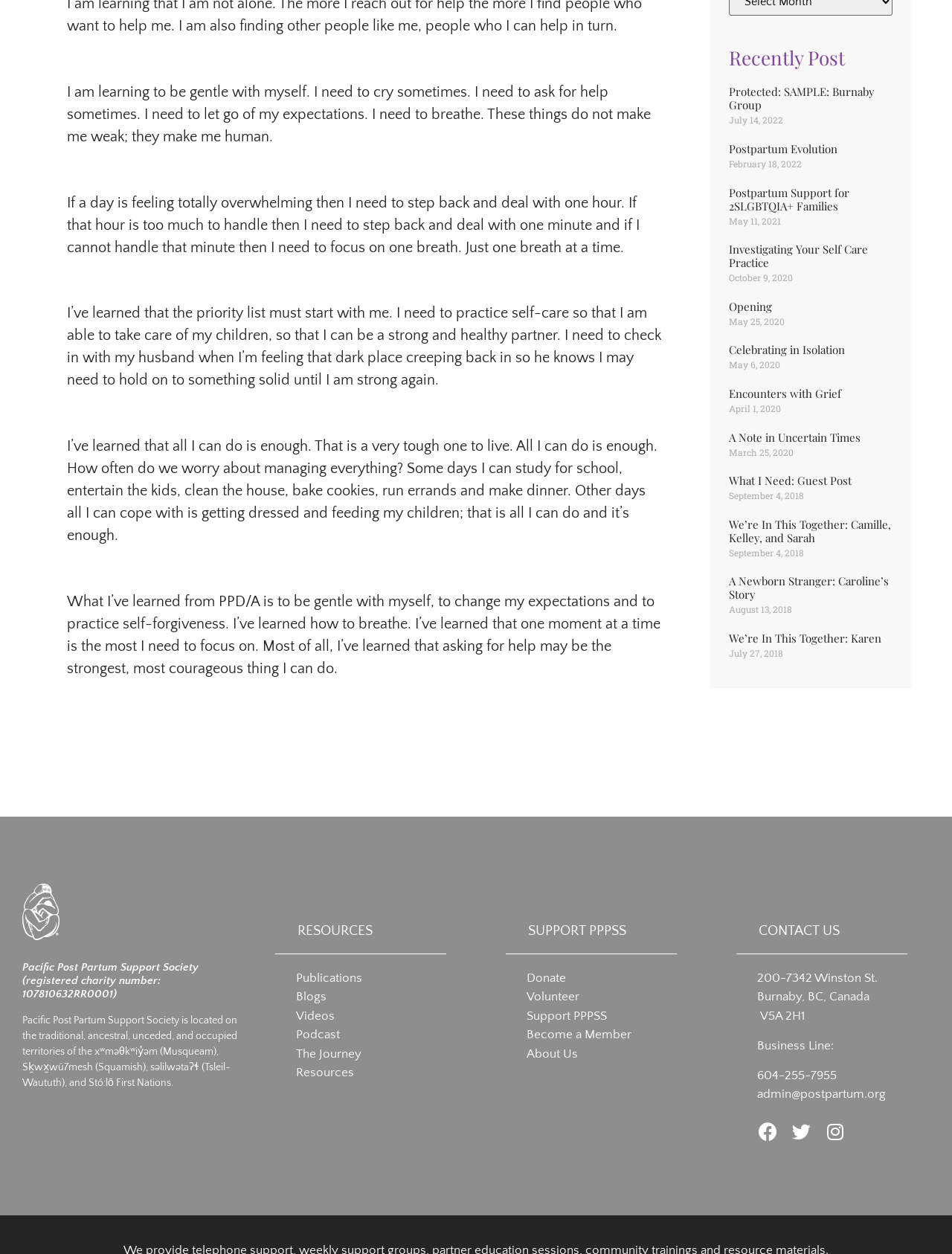Determine the bounding box coordinates of the region I should click to achieve the following instruction: "Follow Pacific Post Partum Support Society on Facebook". Ensure the bounding box coordinates are four float numbers between 0 and 1, i.e., [left, top, right, bottom].

[0.789, 0.889, 0.824, 0.916]